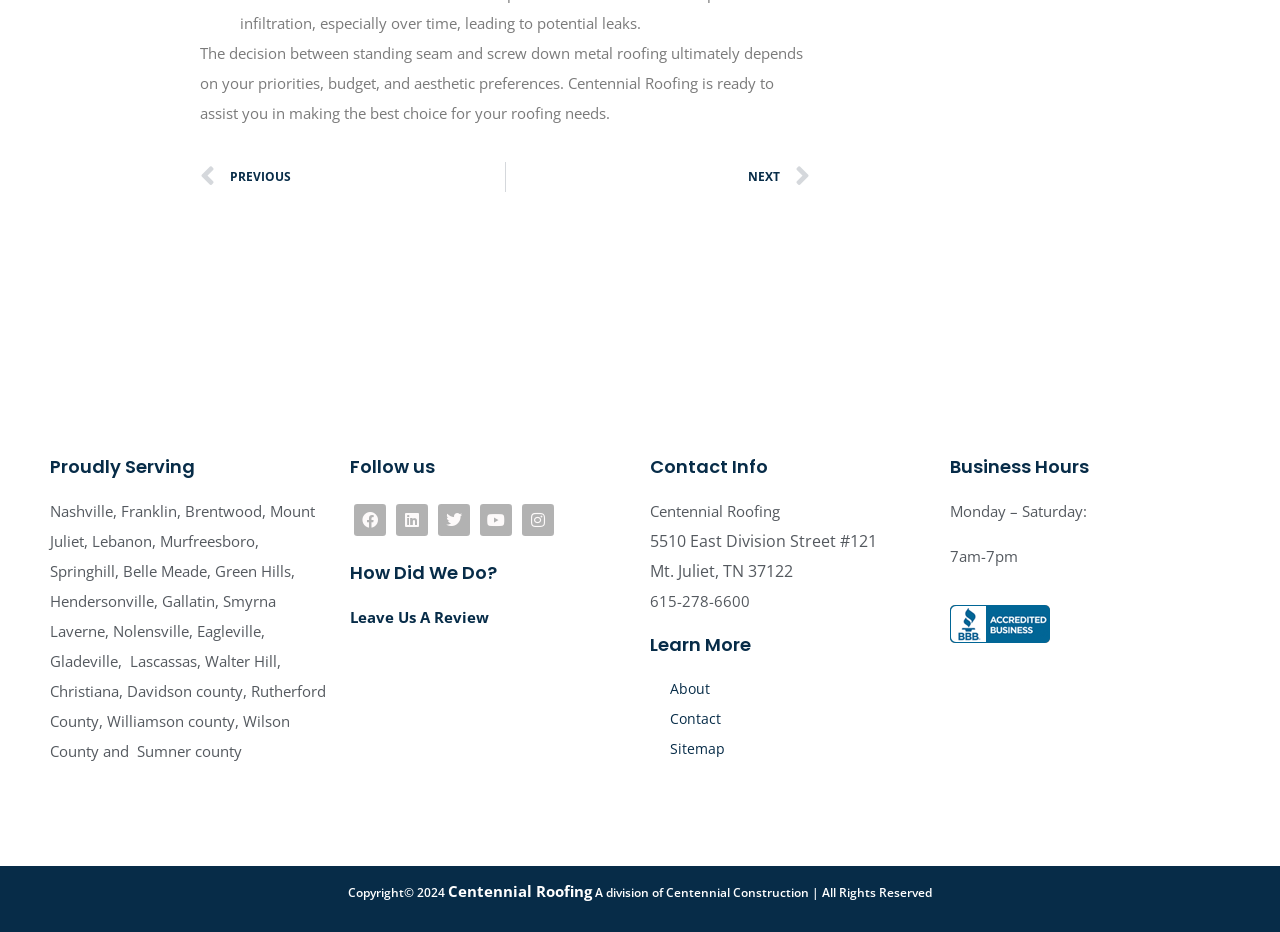Answer the question below in one word or phrase:
What is the company name?

Centennial Roofing